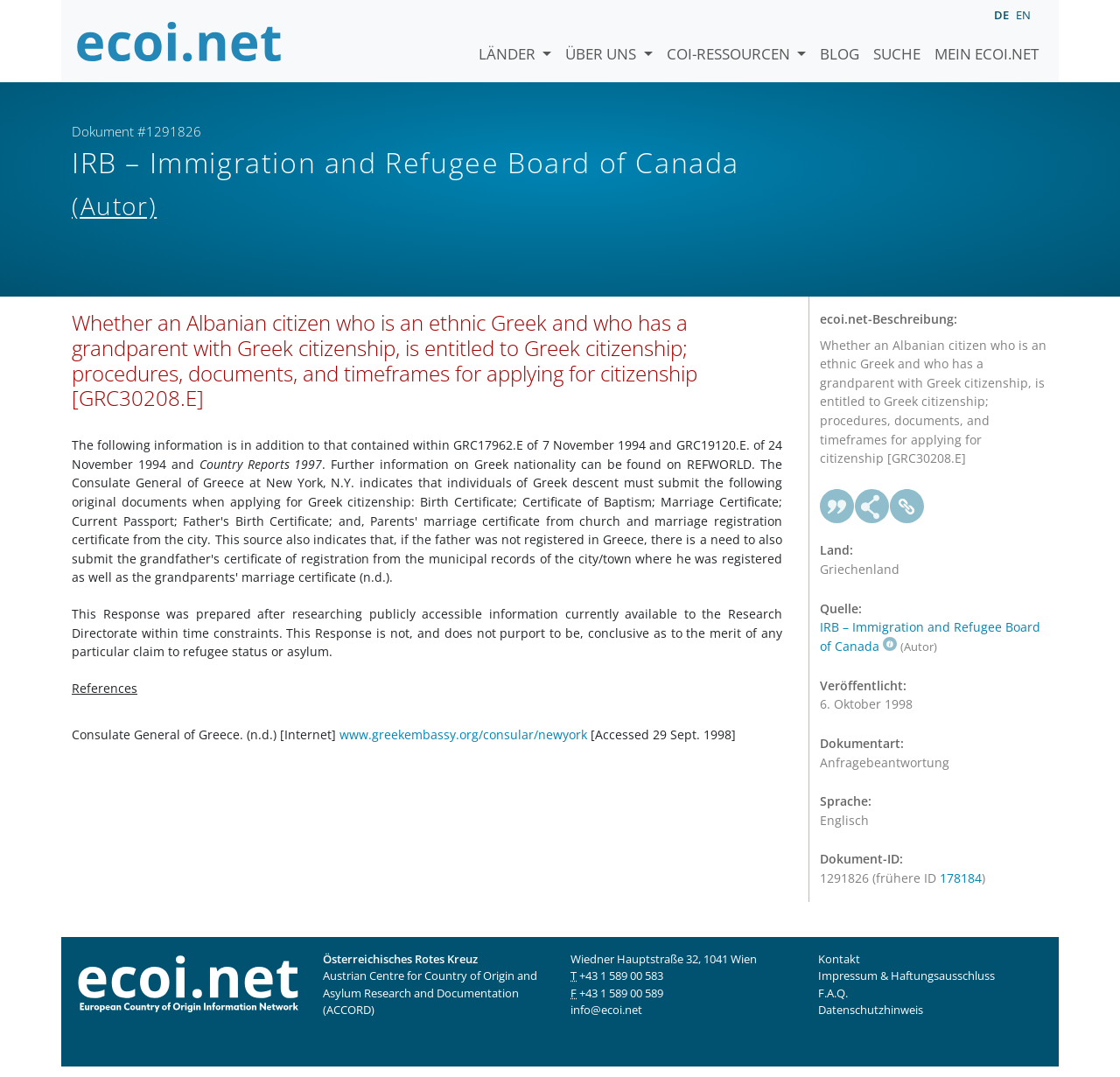Respond with a single word or phrase to the following question: What is the document ID of the webpage?

1291826